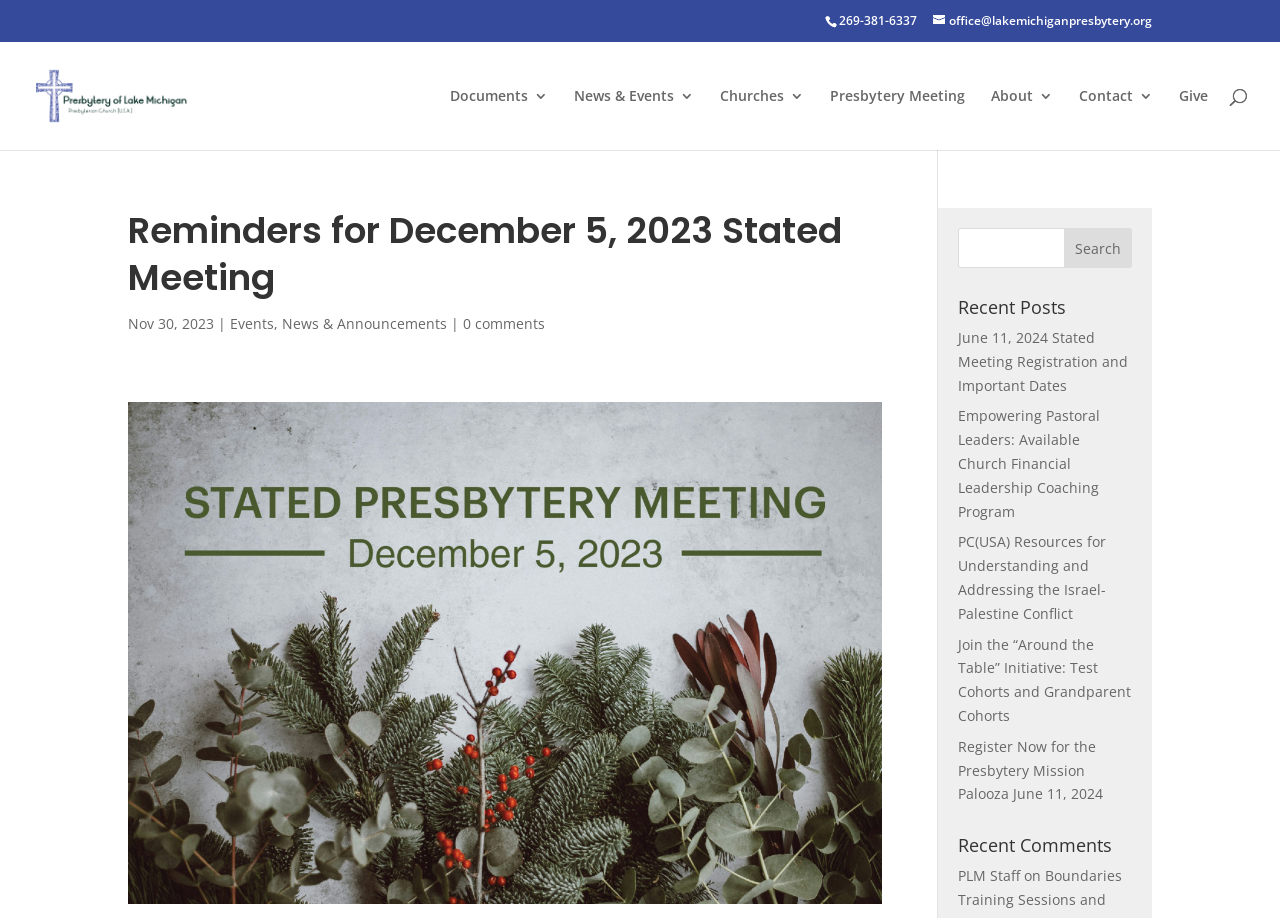Locate the bounding box coordinates of the element you need to click to accomplish the task described by this instruction: "Read the Reminders for December 5, 2023 Stated Meeting".

[0.1, 0.227, 0.689, 0.339]